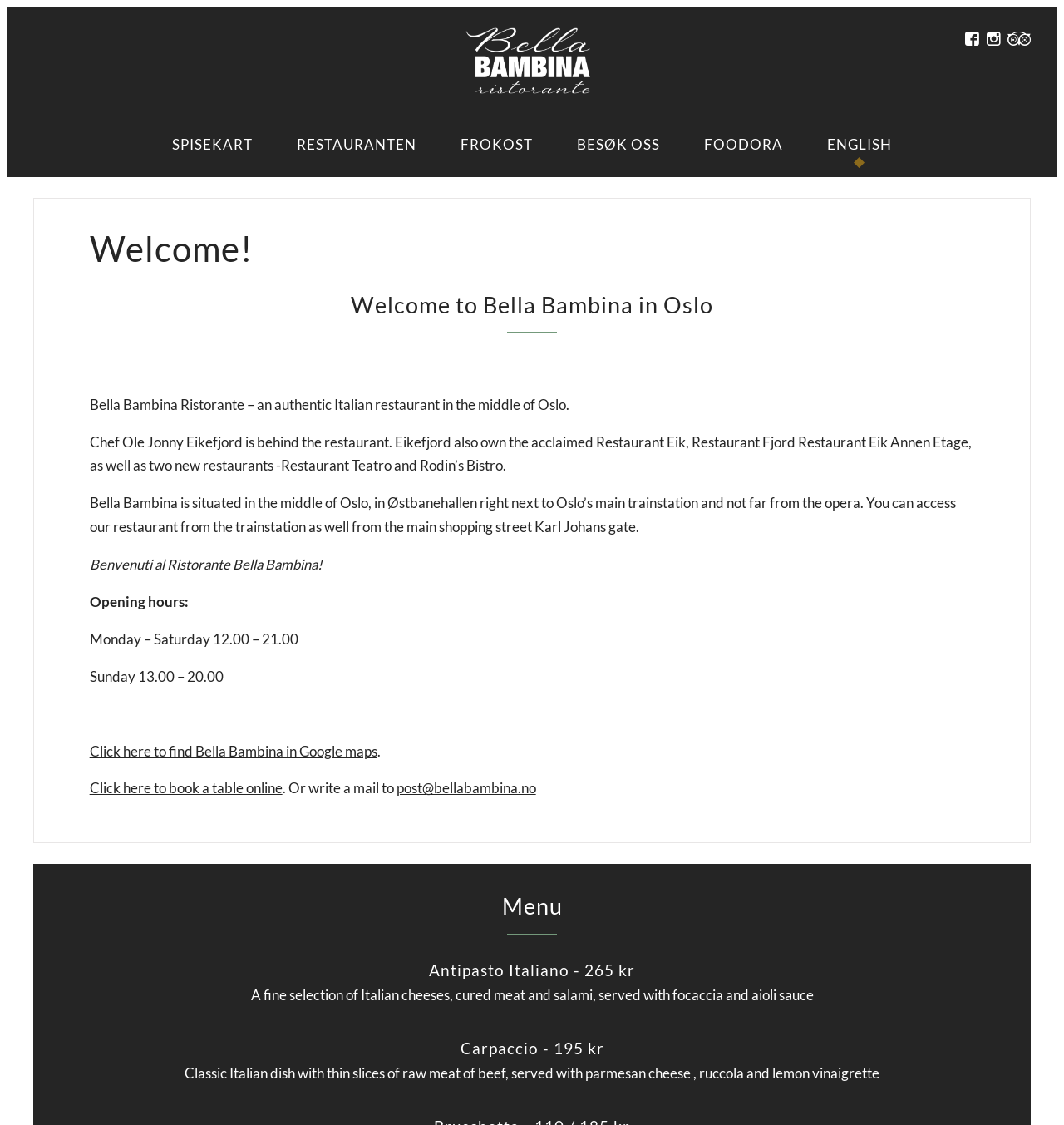Determine the bounding box coordinates of the element's region needed to click to follow the instruction: "Click on post@bellabambina.no". Provide these coordinates as four float numbers between 0 and 1, formatted as [left, top, right, bottom].

[0.372, 0.694, 0.504, 0.708]